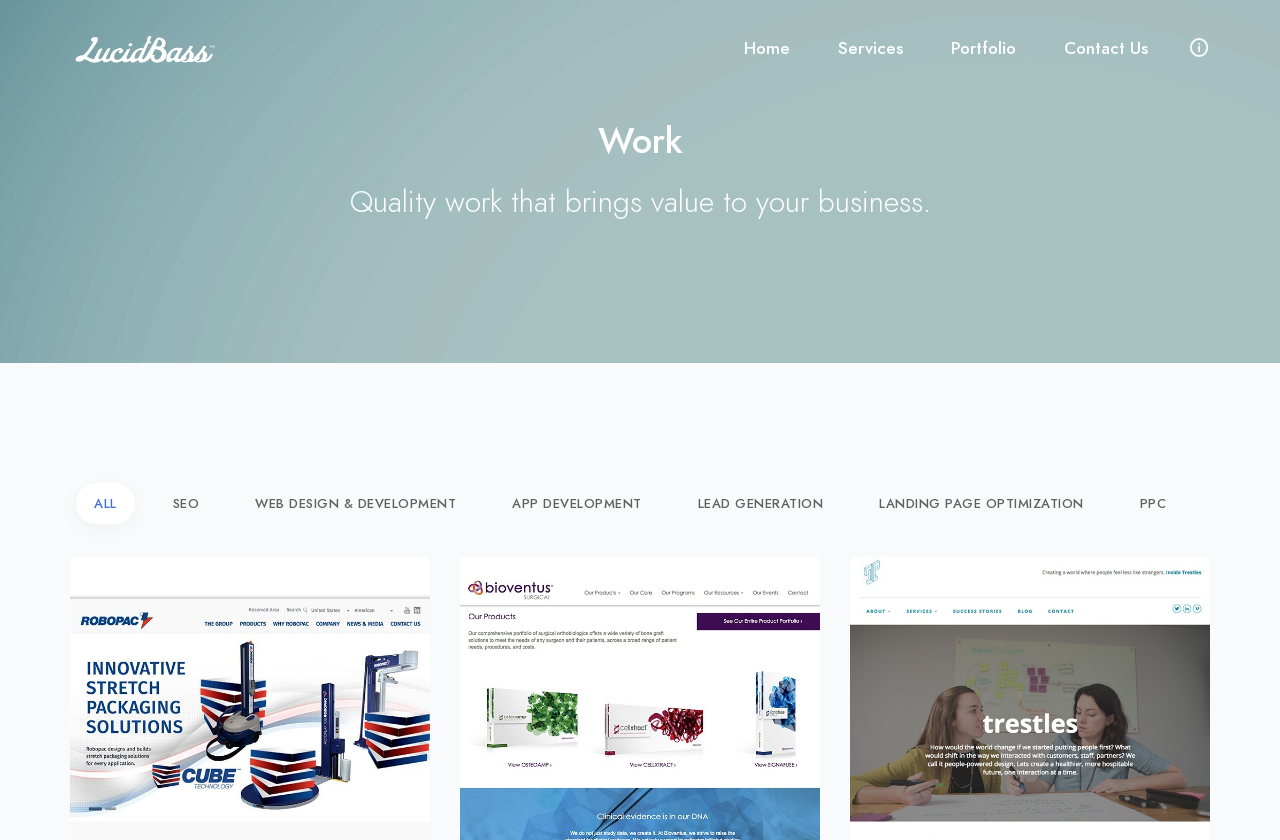Please identify the bounding box coordinates of the area that needs to be clicked to fulfill the following instruction: "Click the Contact Us link."

[0.812, 0.0, 0.916, 0.115]